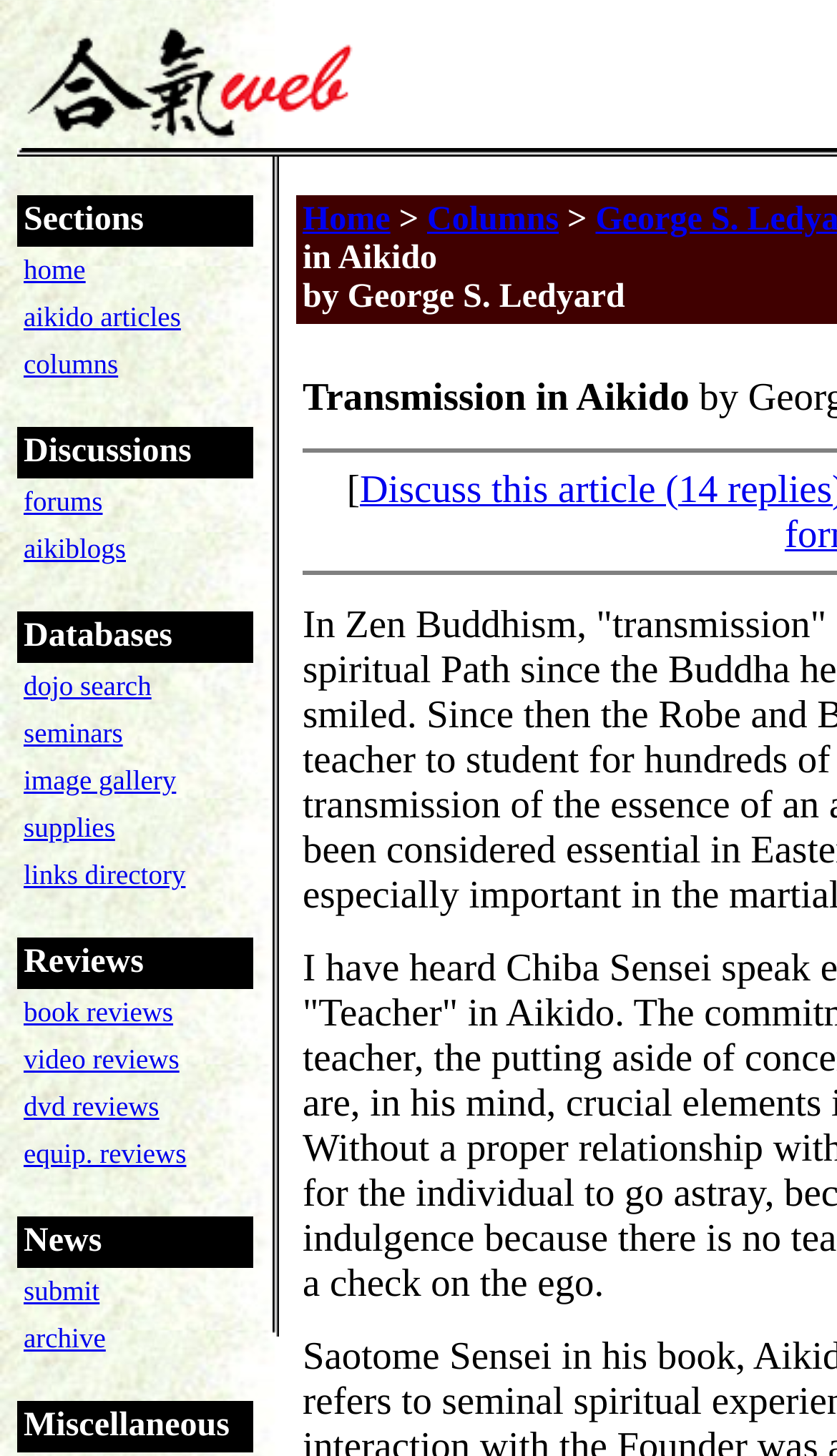What is the name of the current column?
Please answer the question with as much detail and depth as you can.

The name of the current column is 'Transmission in Aikido', as indicated by the webpage title and the text on the webpage.